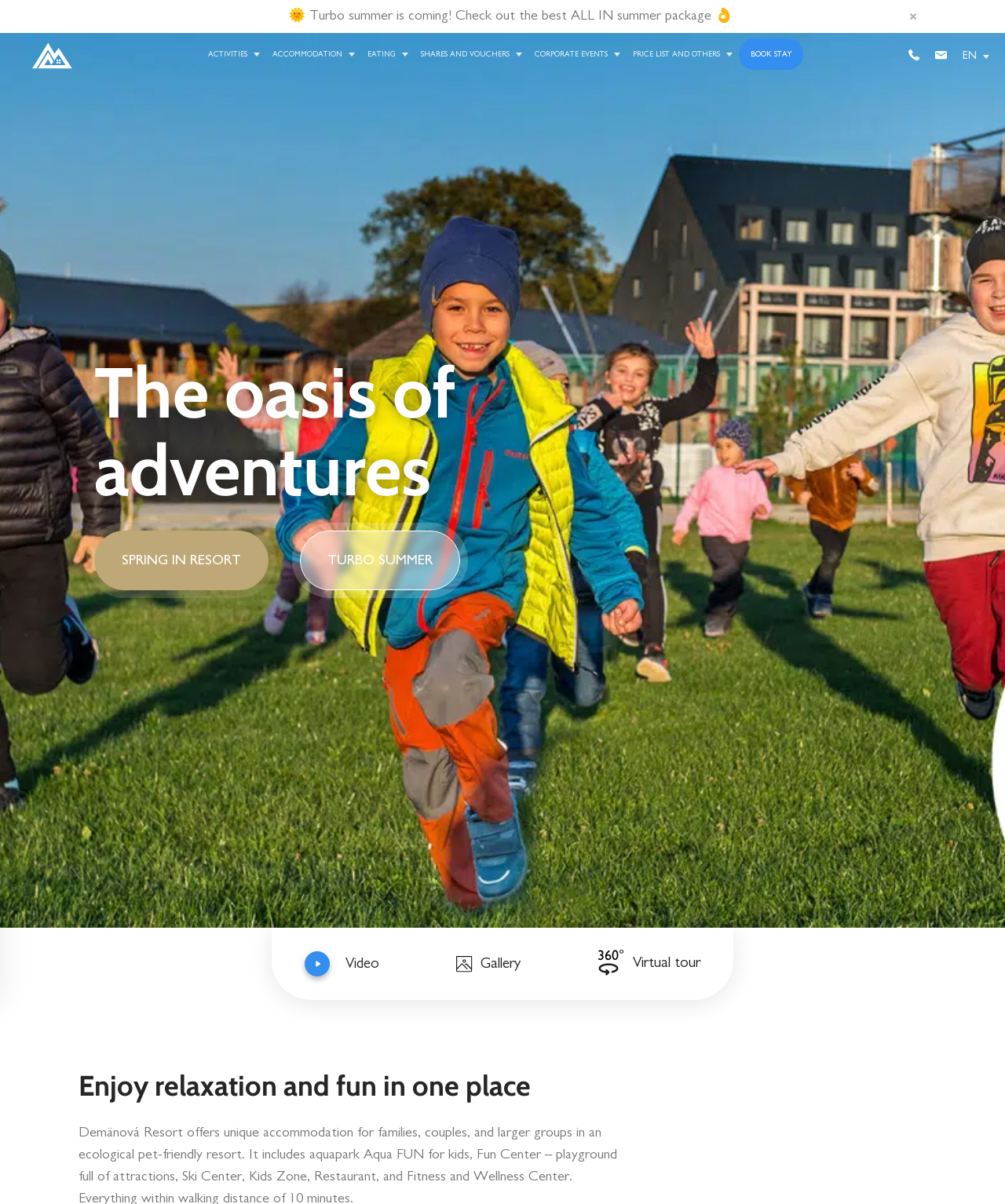Articulate a detailed summary of the webpage's content and design.

The webpage is about Demänová Resort, a relaxation and fun destination in Liptov. At the top, there is a prominent banner with a sunny emoji, announcing the "Turbo summer" package. Below this, there is a horizontal navigation menu with seven links: "ACTIVITIES", "ACCOMMODATION", "EATING", "SHARES AND VOUCHERS", "CORPORATE EVENTS", "PRICE LIST AND OTHERS", and "BOOK STAY". 

To the left of the navigation menu, there is a smaller link to "Demanova rezort" with a corresponding image. On the right side, there are two more links with no text. 

Further down, there is a large background image that spans the entire width of the page, showcasing the resort. Above this image, there is a heading that reads "The oasis of adventures". Below the heading, there are two links: "SPRING IN RESORT" and "TURBO SUMMER". 

In the lower section of the page, there are three elements: a "Video" link with a small image, a "Gallery" link, and a "Virtual tour" link with a small image. Finally, there is a heading that summarizes the resort's offerings: "Enjoy relaxation and fun in one place".